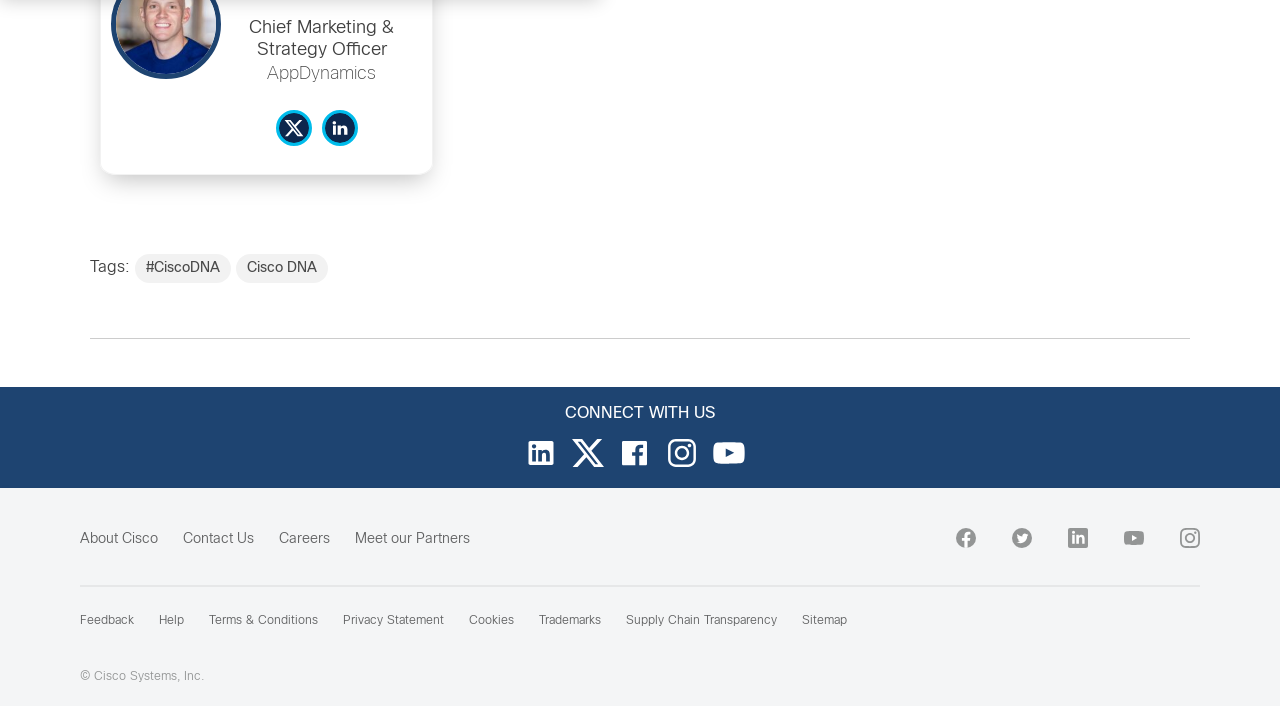Locate the bounding box coordinates of the clickable area to execute the instruction: "Provide Feedback". Provide the coordinates as four float numbers between 0 and 1, represented as [left, top, right, bottom].

[0.062, 0.871, 0.105, 0.888]